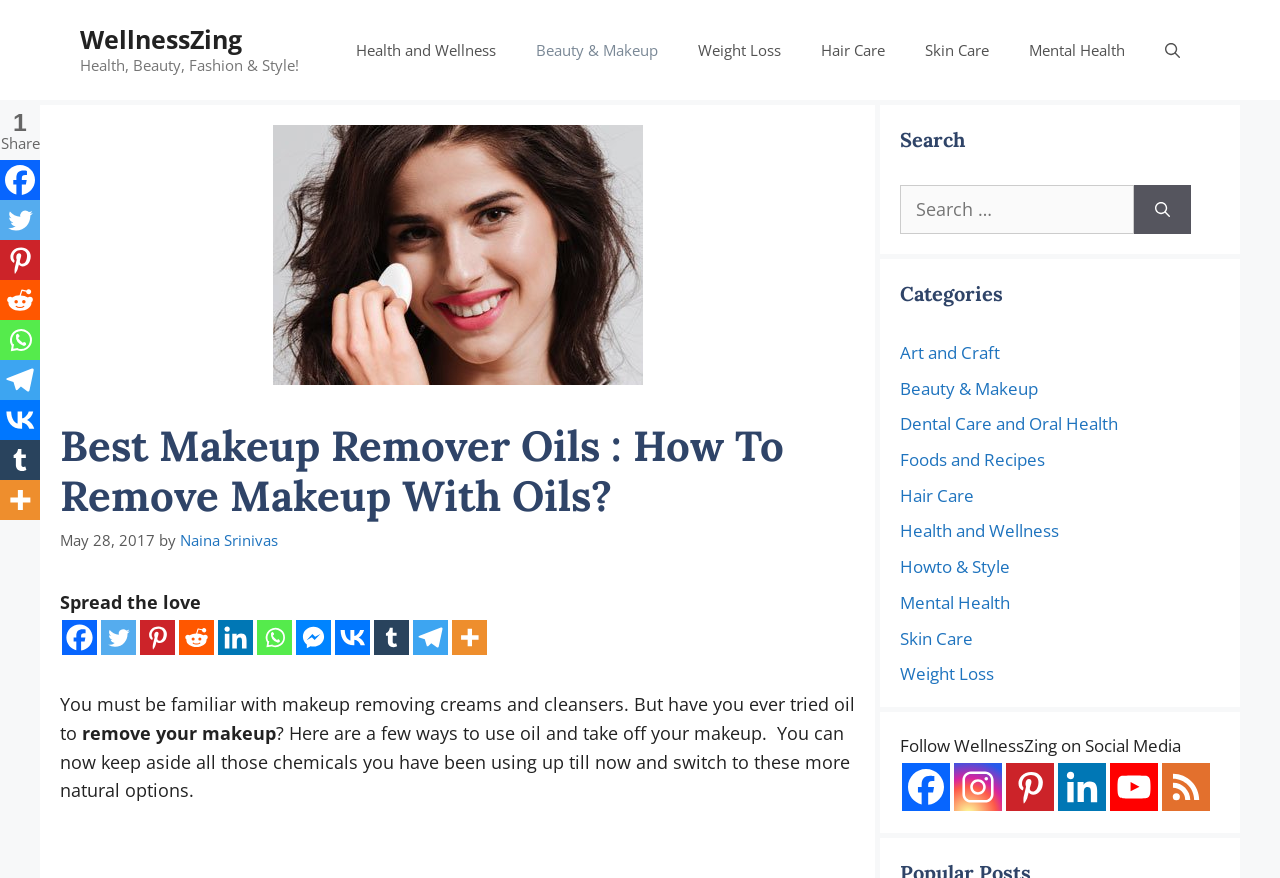Create a detailed narrative of the webpage’s visual and textual elements.

The webpage is about removing makeup with oils, specifically discussing how to do it at home without losing skin's natural oils. At the top, there is a banner with a link to "WellnessZing" and a static text "Health, Beauty, Fashion & Style!". Below the banner, there is a navigation menu with links to various categories such as "Health and Wellness", "Beauty & Makeup", "Weight Loss", and more.

To the right of the navigation menu, there is an image related to the article "How to Remove Makeup With Oils?". Below the image, there is a header with the title "Best Makeup Remover Oils : How To Remove Makeup With Oils?" and a time stamp "May 28, 2017". The author's name "Naina Srinivas" is also mentioned.

The main content of the article starts below the header, with a static text "You must be familiar with makeup removing creams and cleansers. But have you ever tried oil to remove your makeup?". The text continues to explain the benefits of using oil to remove makeup and provides a few ways to do it.

On the left side of the page, there are social media links to share the article, including Facebook, Twitter, Pinterest, and more. Below the social media links, there is a section with a heading "Search" and a search box to search for specific topics.

Further down the page, there are three complementary sections. The first section has a heading "Categories" and lists various categories such as "Art and Craft", "Beauty & Makeup", "Dental Care and Oral Health", and more. The second section has a heading "Follow WellnessZing on Social Media" and provides links to WellnessZing's social media profiles, including Facebook, Instagram, Pinterest, and more. The third section appears to be empty.

Overall, the webpage is focused on providing information and guidance on removing makeup with oils, with additional features such as navigation, search, and social media links.